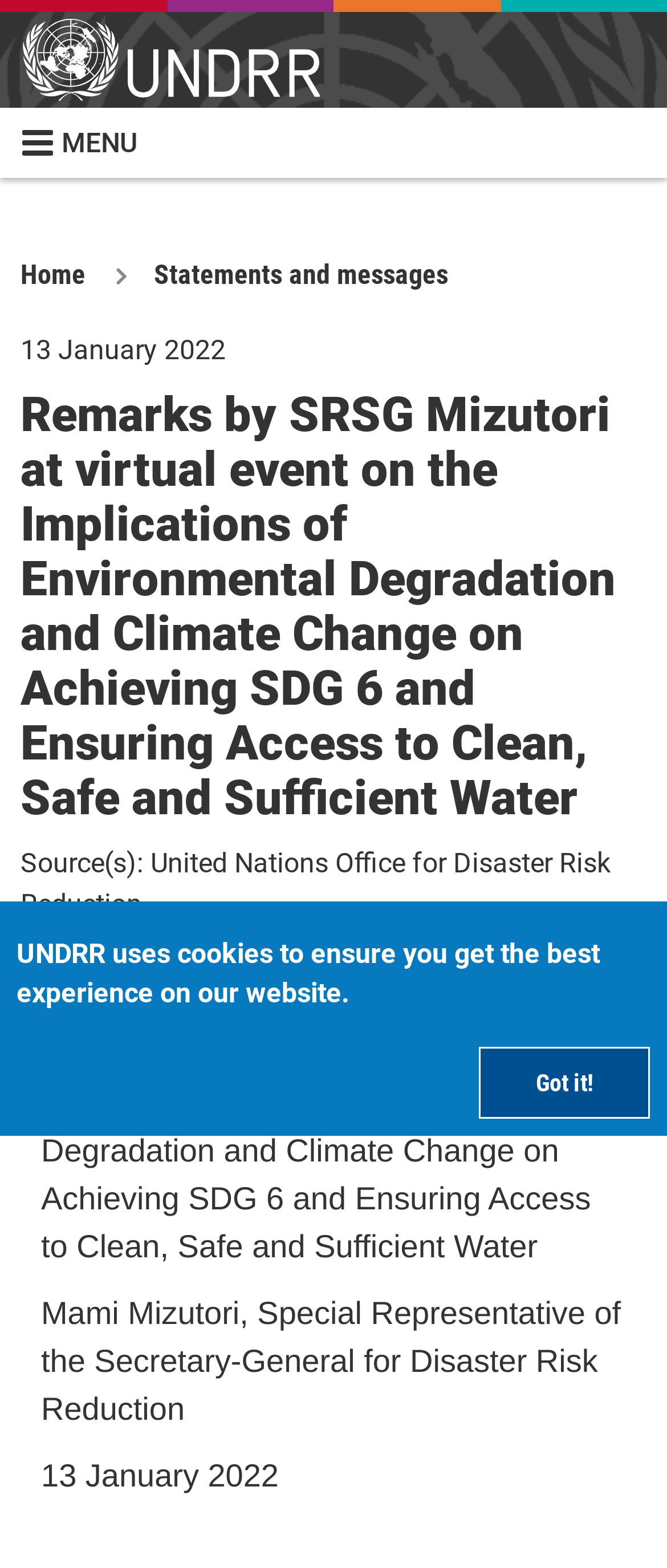What is the name of the Special Representative of the Secretary-General for Disaster Risk Reduction?
Please elaborate on the answer to the question with detailed information.

I found the name by looking at the static text element 'Mami Mizutori, Special Representative of the Secretary-General for Disaster Risk Reduction' which is a child of the link 'MENU' and is located below the heading 'Remarks by SRSG Mizutori...'.